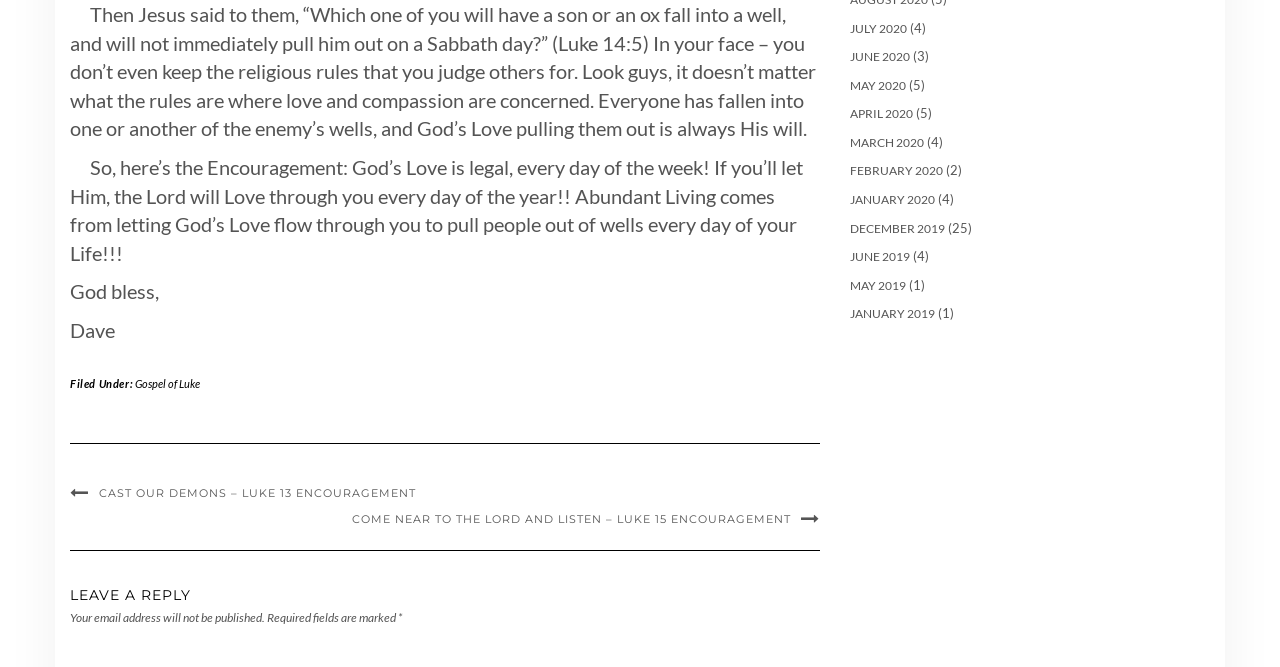Please identify the bounding box coordinates of the clickable area that will allow you to execute the instruction: "Leave a reply".

[0.055, 0.878, 0.641, 0.905]